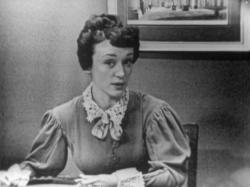Explain in detail what you see in the image.

The image features a woman seated at a desk, engaging with the viewer in a thoughtful manner. She has a vintage appearance, indicative of a past era, with short hair styled in soft curls. Dressed in a long-sleeved blouse adorned with a decorative collar, her expression suggests a mix of earnestness and introspection. The background is slightly blurred but reveals a framed image hung on the wall, which adds a touch of context to the scene. This image is labeled "PP 49 1" and is part of a collection that likely portrays characters connected to classic literary works, evoking a sense of nostalgia and historical charm.